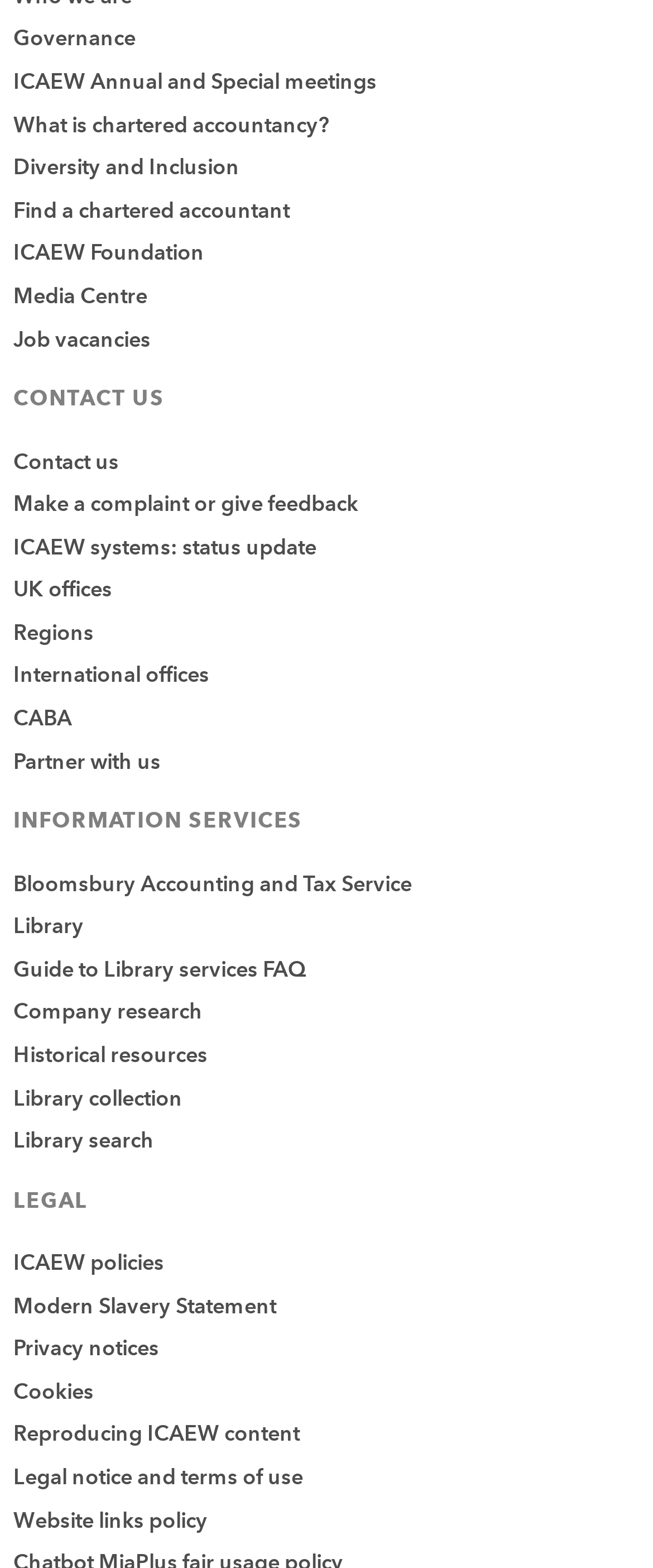Bounding box coordinates are specified in the format (top-left x, top-left y, bottom-right x, bottom-right y). All values are floating point numbers bounded between 0 and 1. Please provide the bounding box coordinate of the region this sentence describes: Website links policy

[0.021, 0.961, 0.318, 0.978]